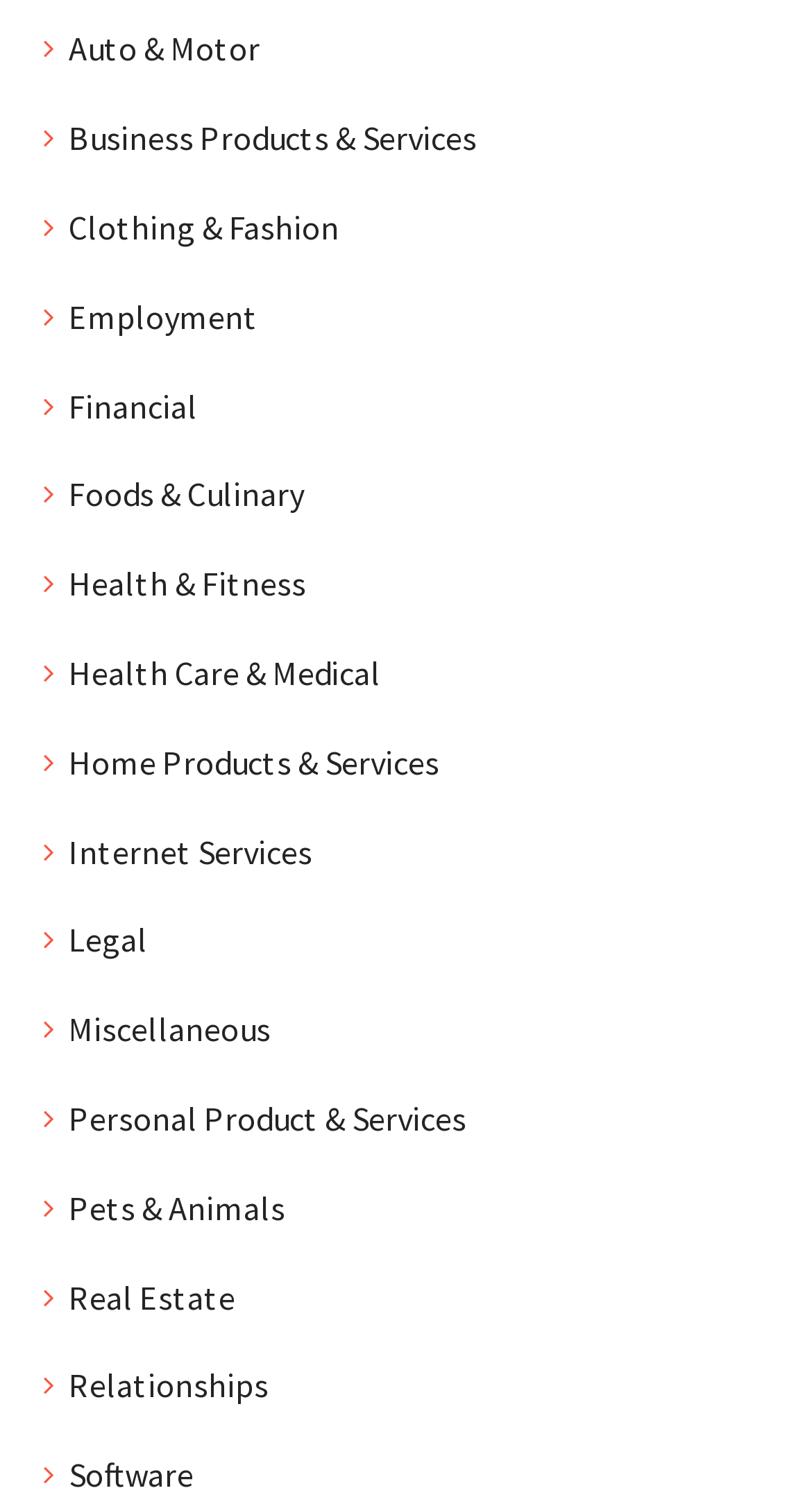What is the category at the bottom of the webpage?
Please ensure your answer is as detailed and informative as possible.

The category at the bottom of the webpage is 'Software' because it has the largest y1 coordinate of 0.967 among all the link elements, indicating that it is located at the bottom of the webpage.